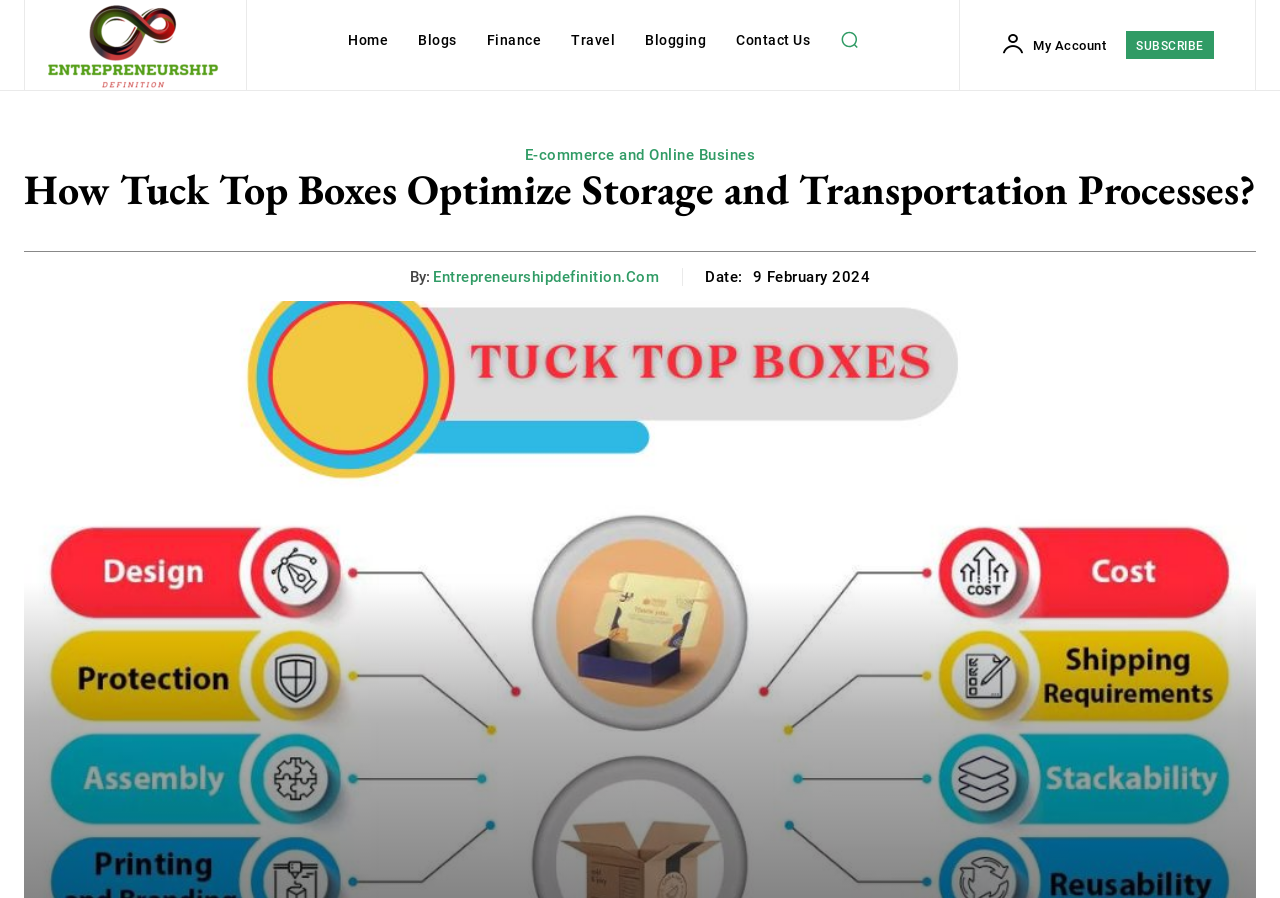Find the bounding box coordinates of the UI element according to this description: "E-commerce and Online Busines".

[0.41, 0.163, 0.59, 0.183]